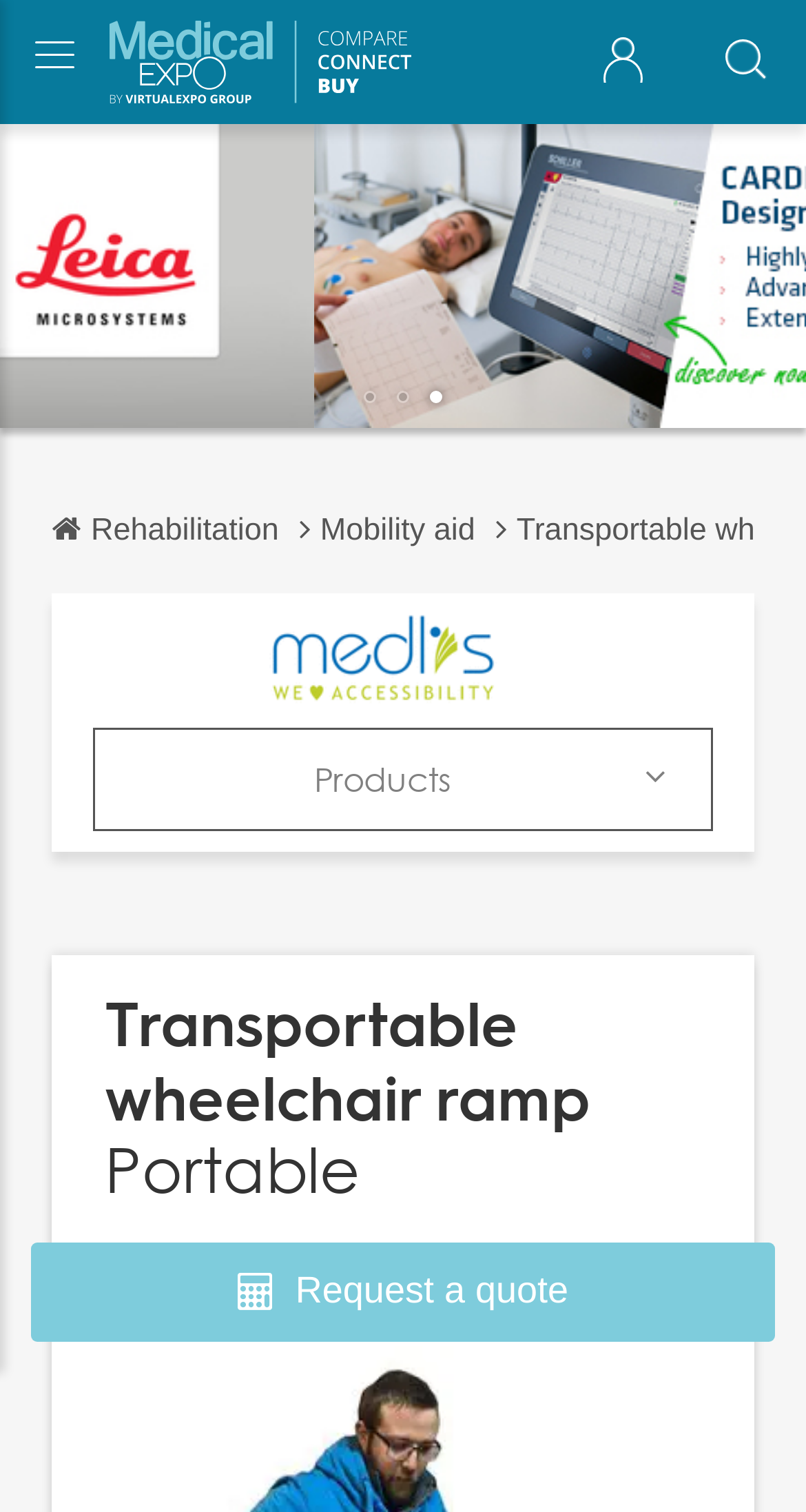What is the purpose of the 'Request a quote' button?
Please respond to the question with a detailed and informative answer.

The 'Request a quote' button is likely used to initiate a request for a quote or pricing information for the transportable wheelchair ramp product, allowing customers to get a quote from the supplier or parent company.